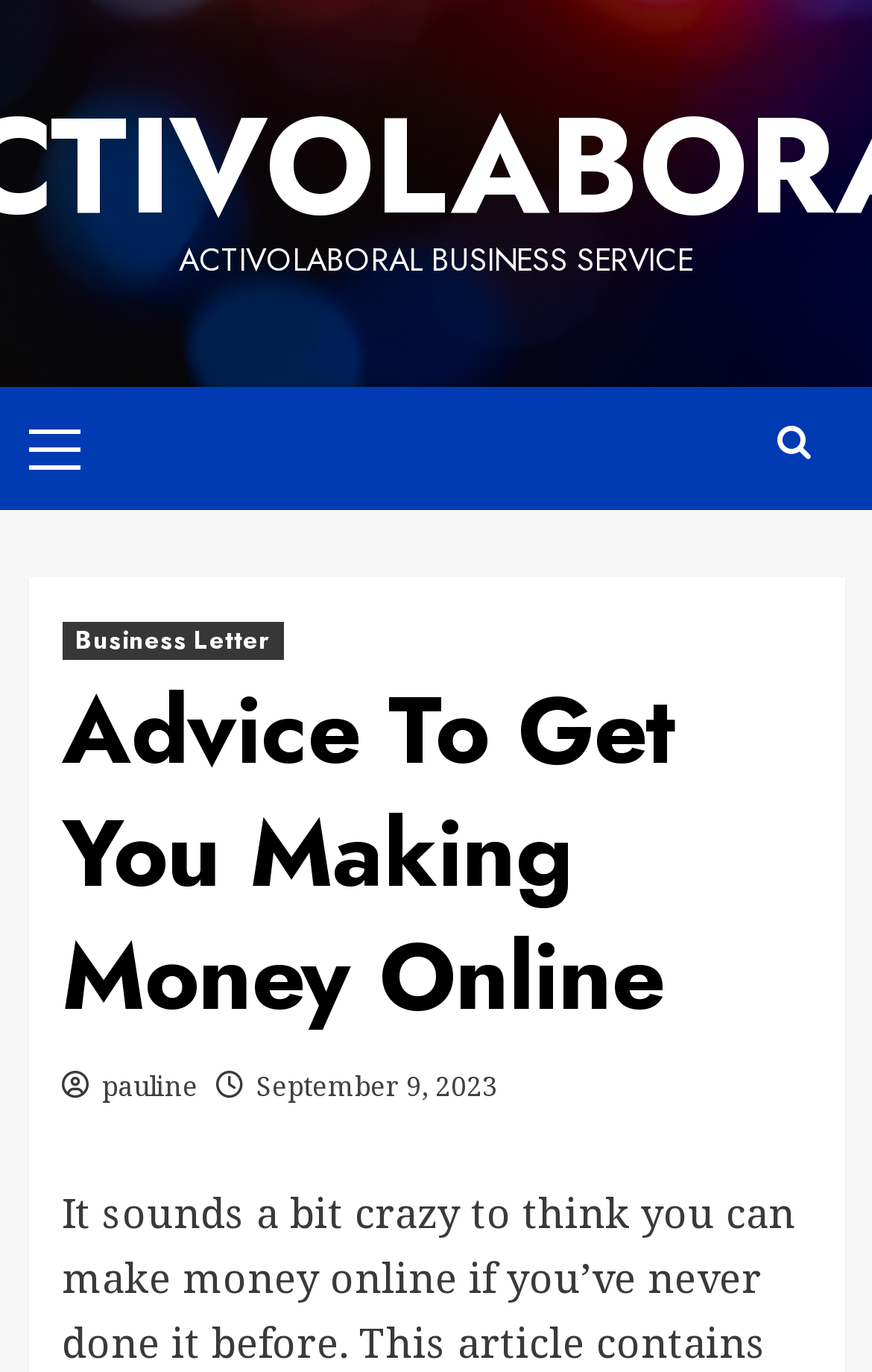When was the article published?
Please use the image to provide a one-word or short phrase answer.

September 9, 2023